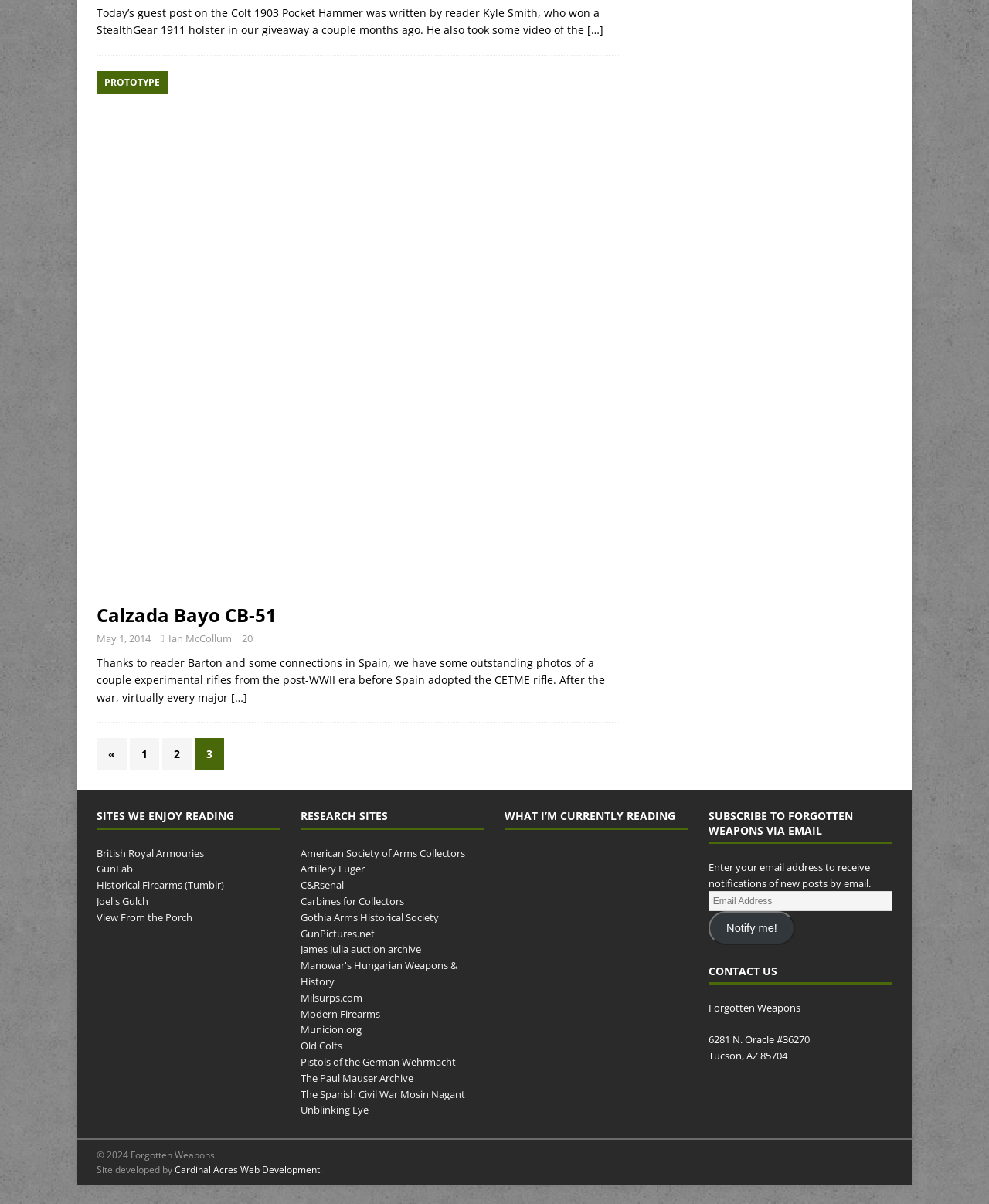Highlight the bounding box of the UI element that corresponds to this description: "C&Rsenal".

[0.304, 0.729, 0.348, 0.741]